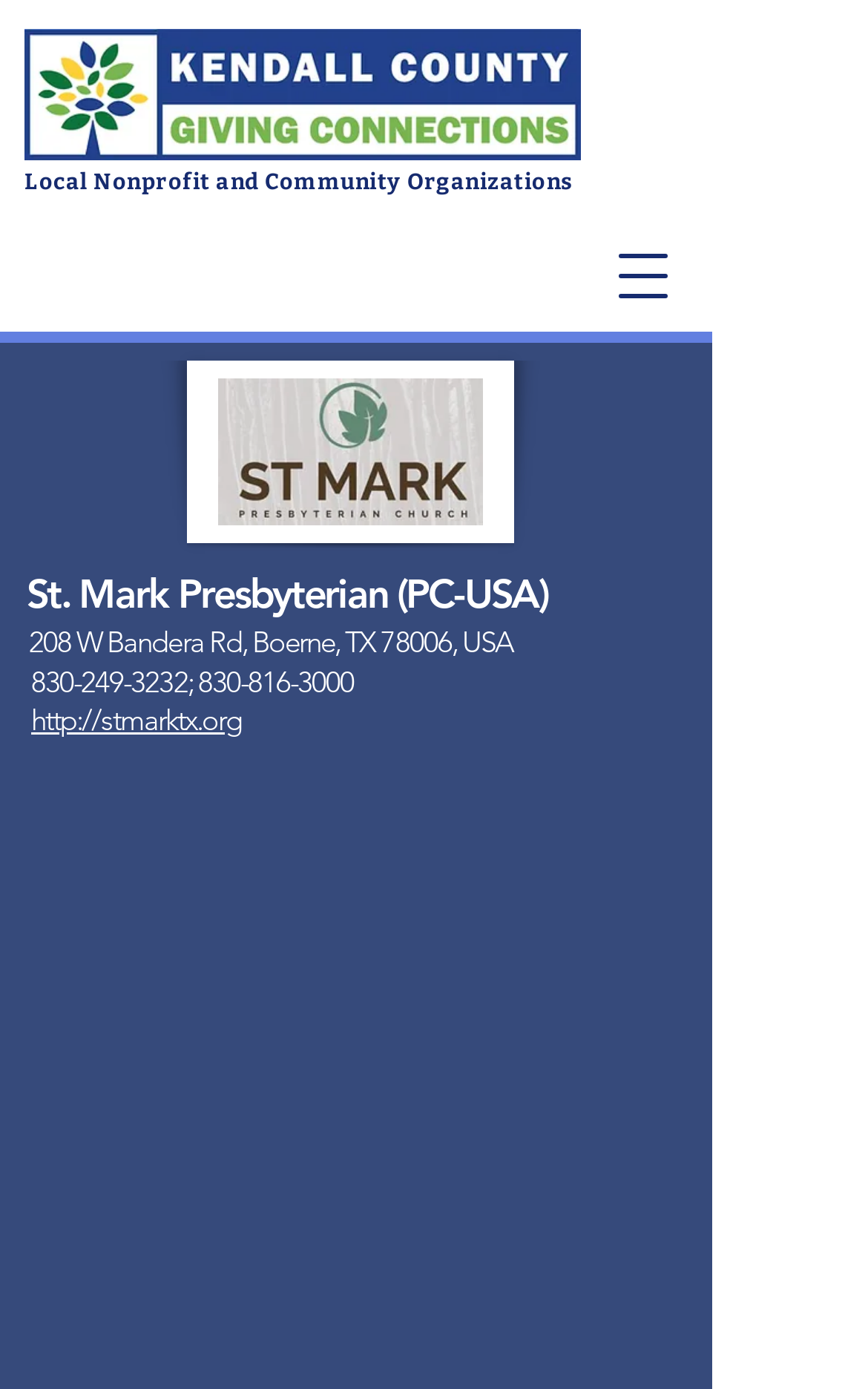Please answer the following question as detailed as possible based on the image: 
What is the address of the church?

I determined the answer by looking at the StaticText '208 W Bandera Rd, Boerne, TX 78006, USA' which is likely to be the address of the church. This text is located near the phone number and website of the church, which further supports this conclusion.